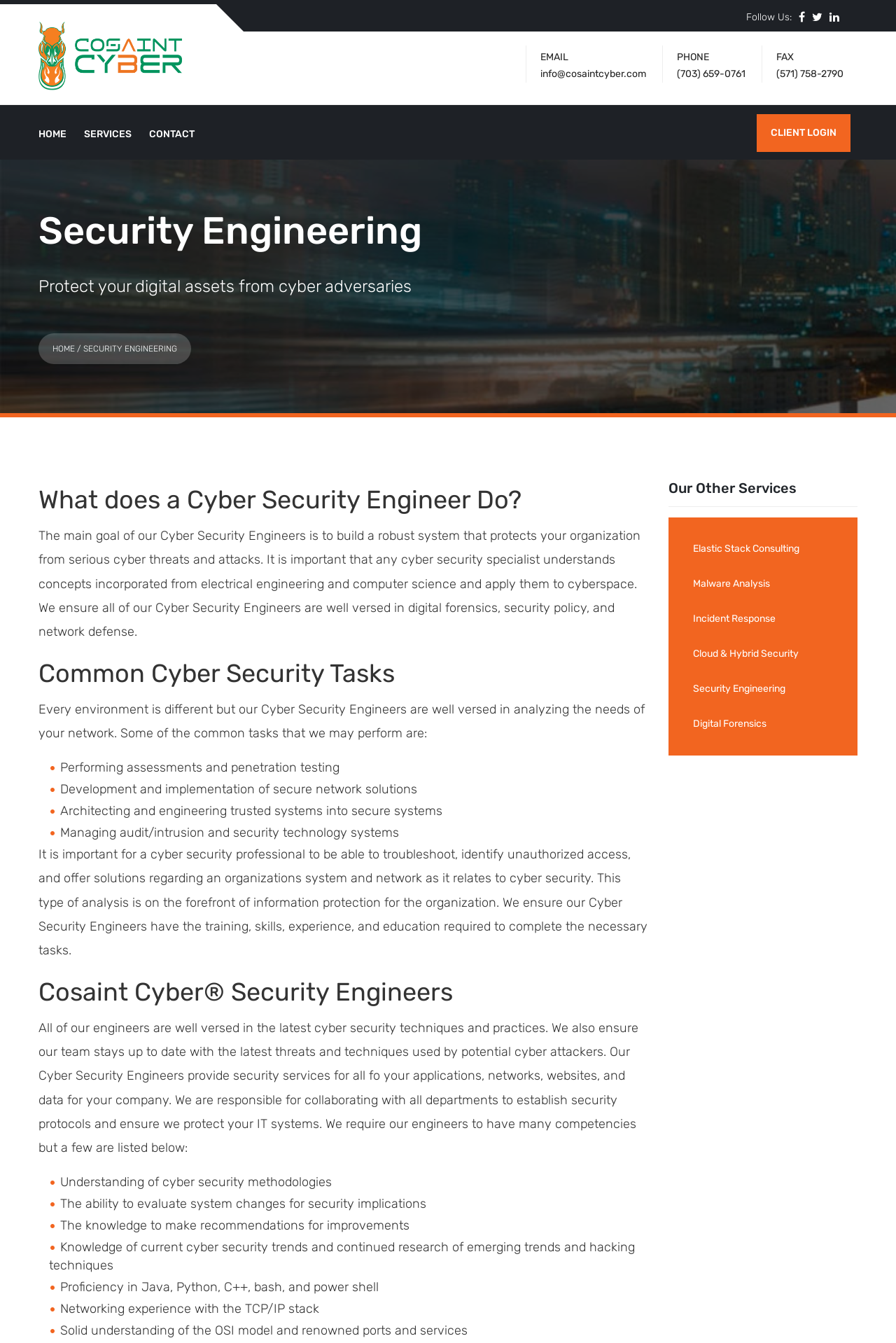Find the bounding box coordinates of the area to click in order to follow the instruction: "View client login page".

[0.86, 0.094, 0.934, 0.103]